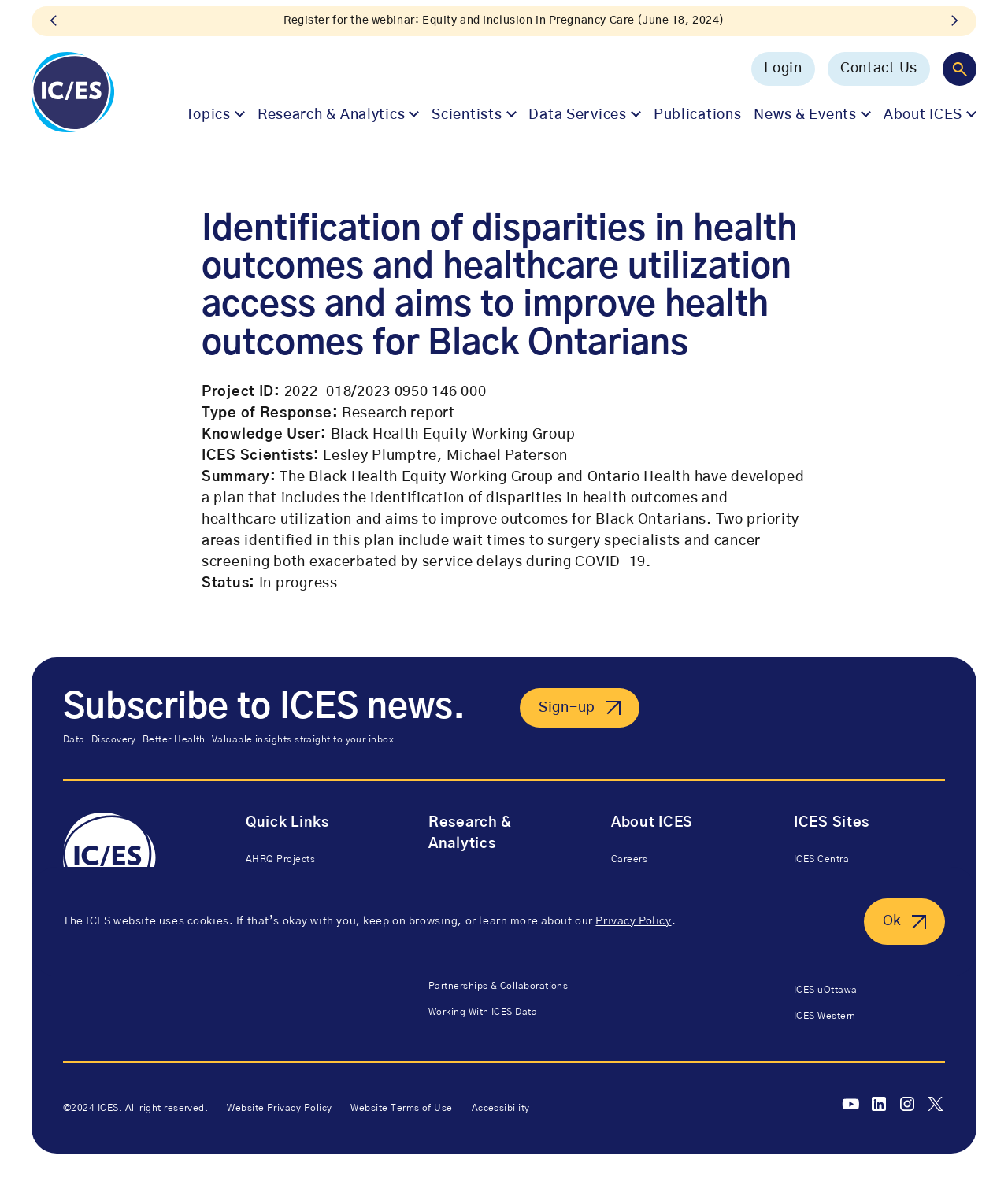Show me the bounding box coordinates of the clickable region to achieve the task as per the instruction: "Sign-up".

[0.516, 0.581, 0.634, 0.614]